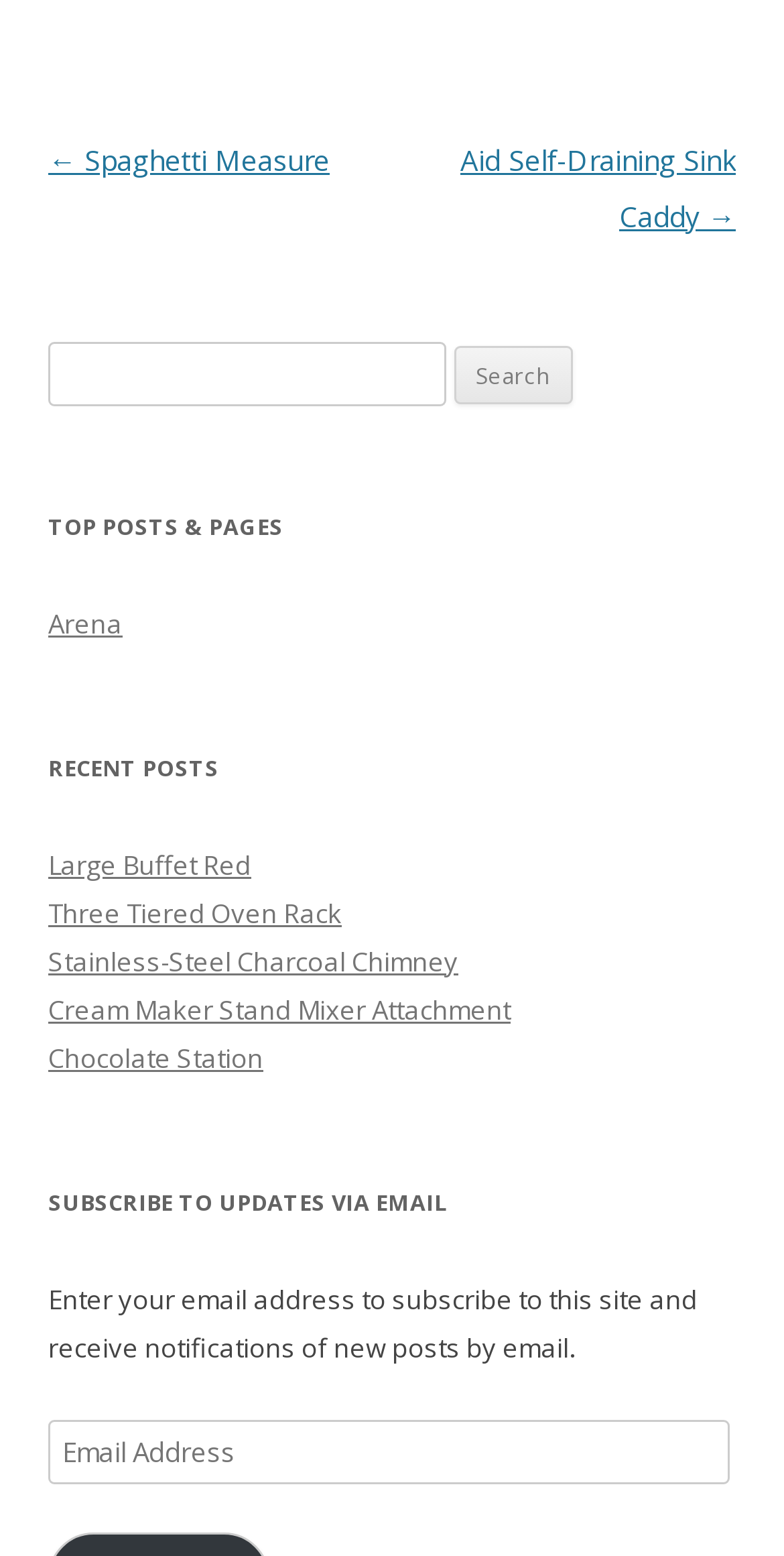Identify the bounding box coordinates for the UI element described as: "February 24, 2015".

None